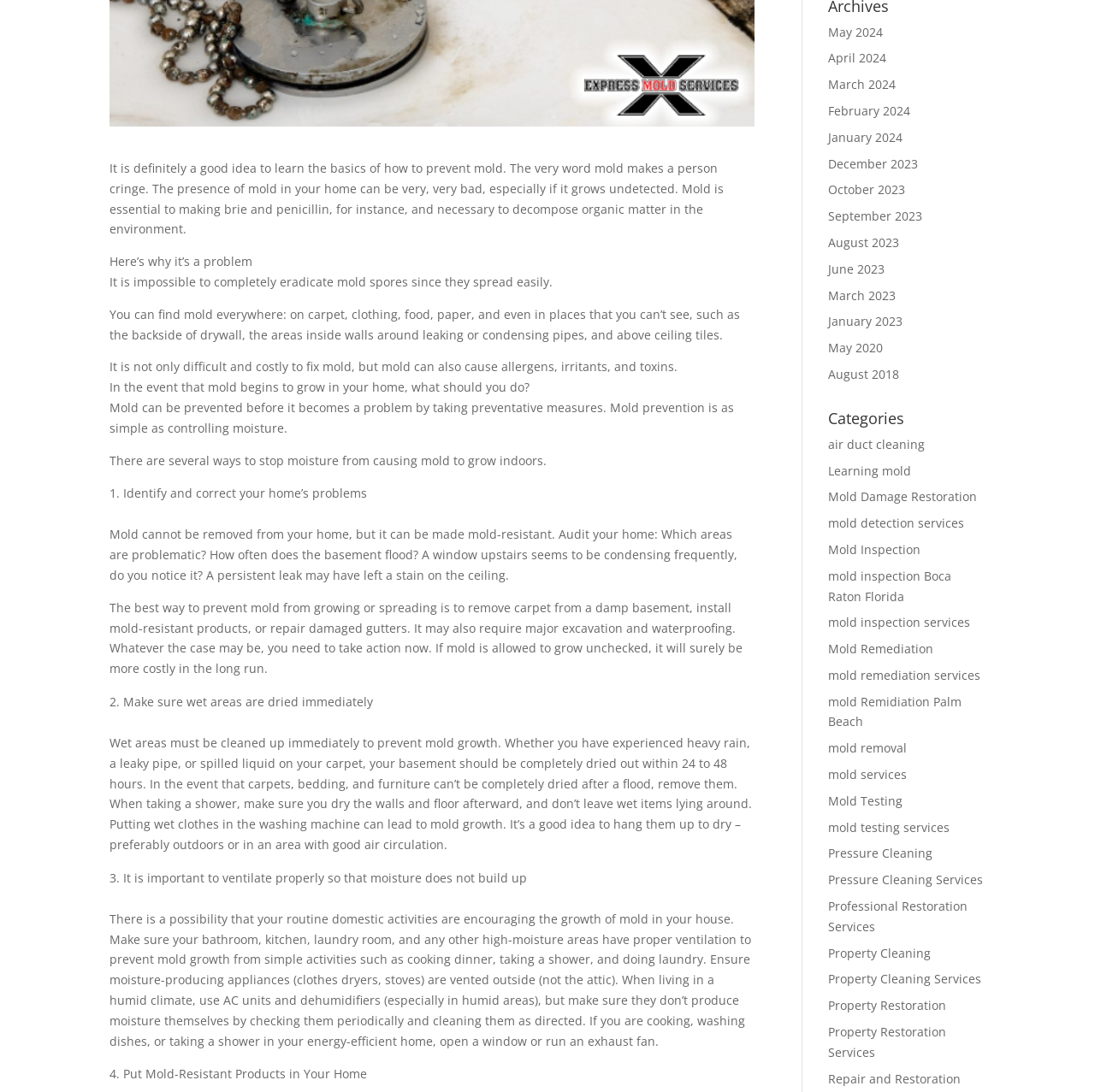Bounding box coordinates should be provided in the format (top-left x, top-left y, bottom-right x, bottom-right y) with all values between 0 and 1. Identify the bounding box for this UI element: mold testing services

[0.756, 0.75, 0.867, 0.765]